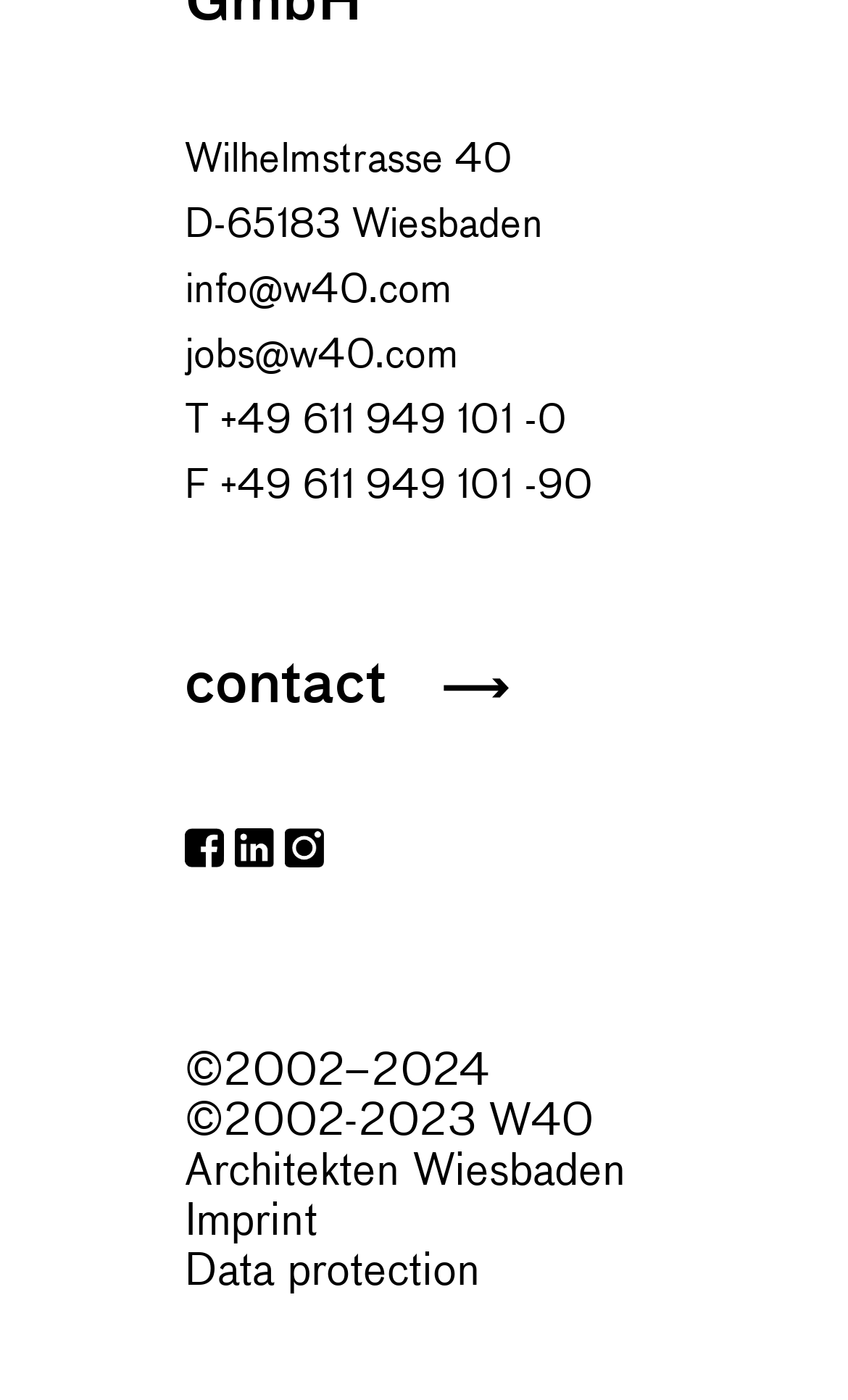What is the address of W40 Architekten?
Please provide a full and detailed response to the question.

The address can be found at the top of the webpage, where it is written in two separate lines as 'Wilhelmstrasse 40' and 'D-65183 Wiesbaden'.